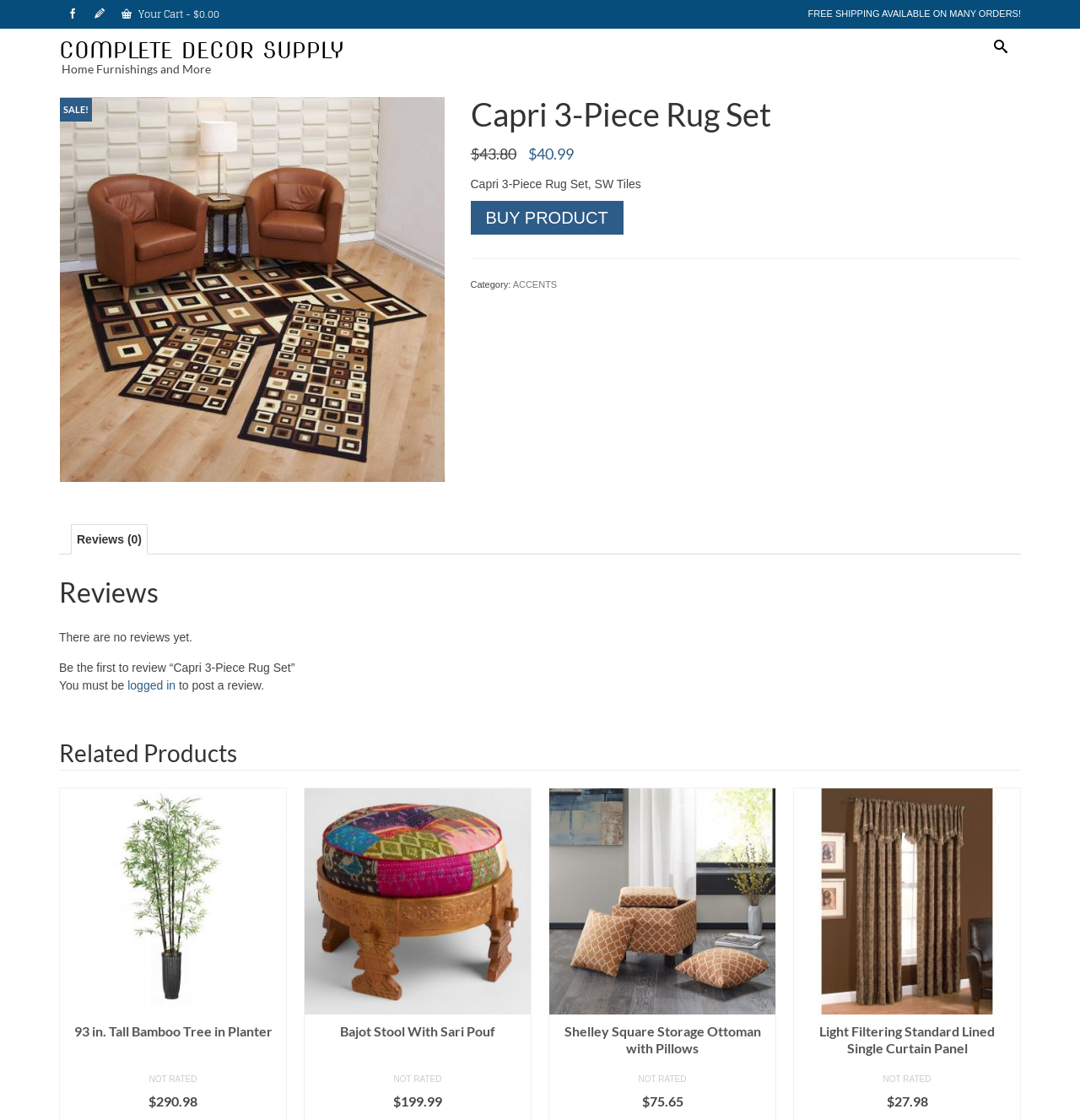Show the bounding box coordinates for the element that needs to be clicked to execute the following instruction: "Click the 'BUY PRODUCT' button". Provide the coordinates in the form of four float numbers between 0 and 1, i.e., [left, top, right, bottom].

[0.436, 0.179, 0.577, 0.209]